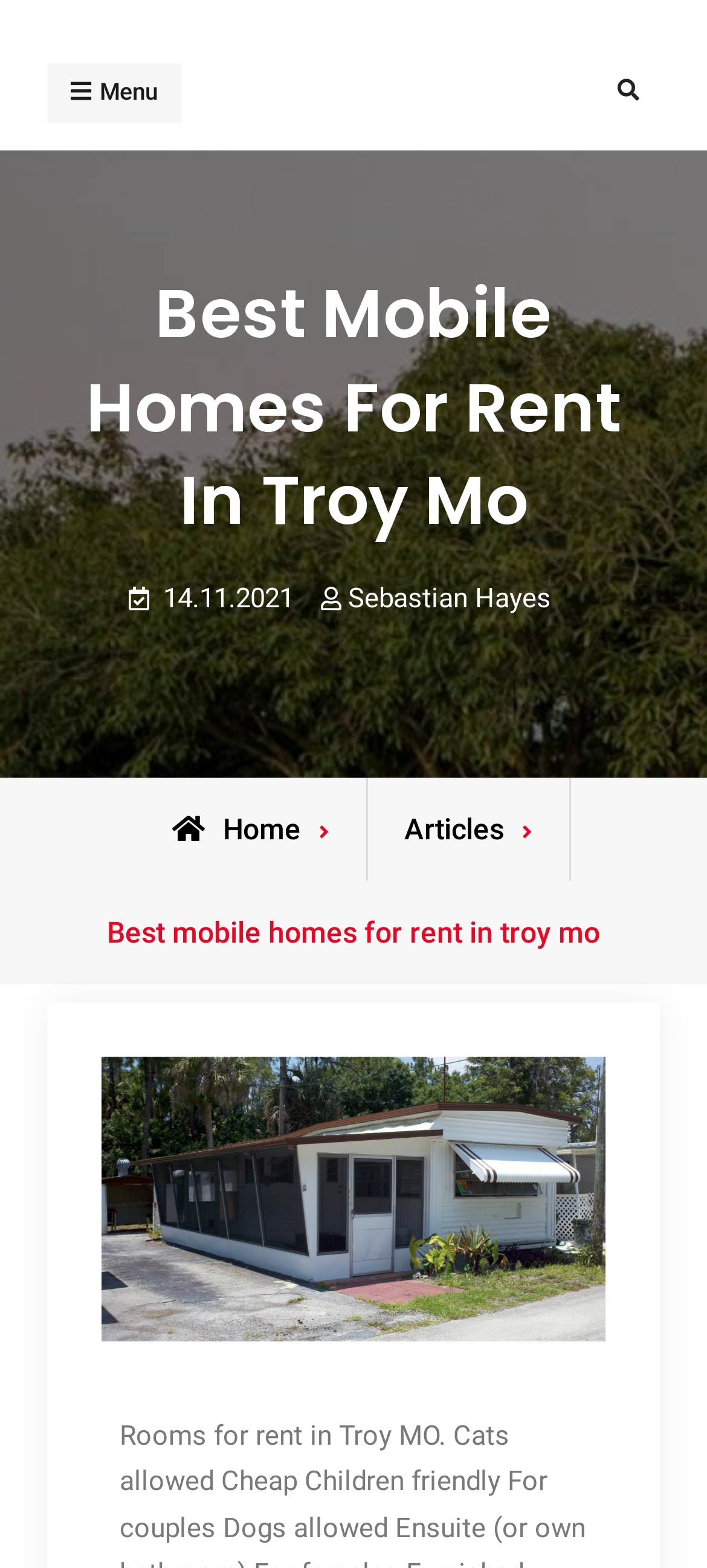Using details from the image, please answer the following question comprehensively:
What is the purpose of the button with the menu icon?

I found the button with the menu icon by looking at the button element with the text ' Menu' which is located at the coordinates [0.066, 0.04, 0.256, 0.078]. The 'expanded' property of this element is set to 'False', which suggests that the button is used to expand the menu.